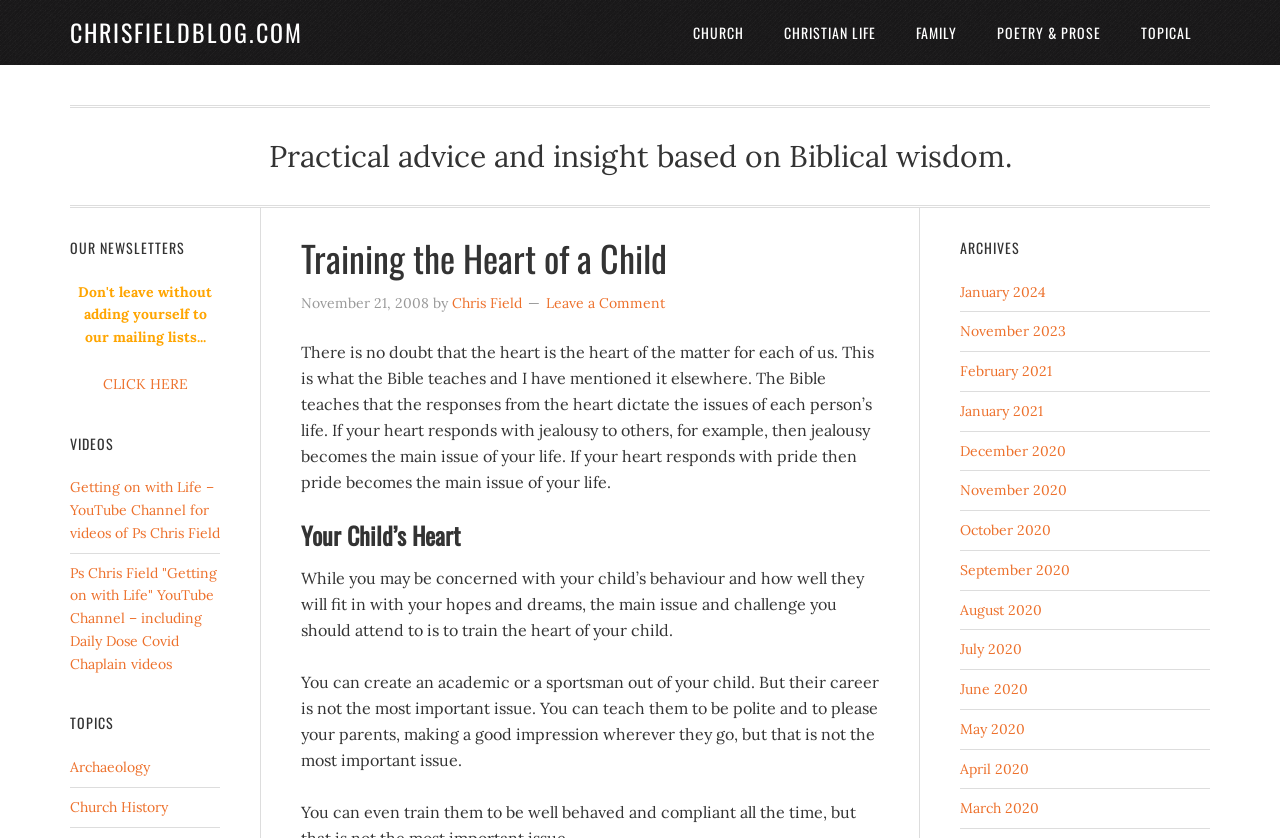Please indicate the bounding box coordinates of the element's region to be clicked to achieve the instruction: "Edit your profile". Provide the coordinates as four float numbers between 0 and 1, i.e., [left, top, right, bottom].

None